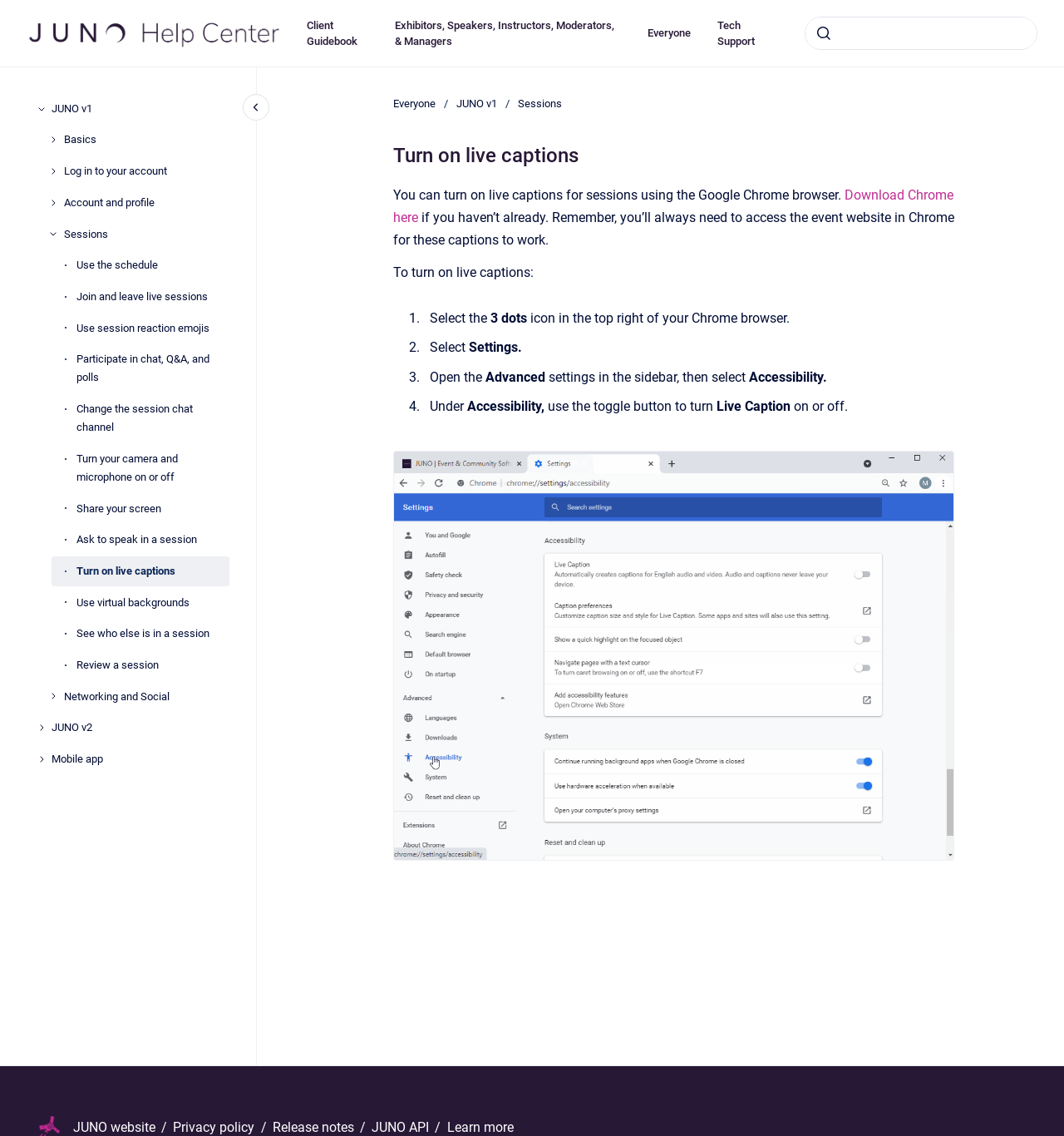Summarize the webpage with intricate details.

This webpage is about turning on live captions for sessions using the Google Chrome browser. At the top, there are several links to navigate to different parts of the website, including the homepage, client guidebook, exhibitors, speakers, instructors, moderators, and managers, as well as a search bar. Below the navigation links, there is a main navigation menu with links to JUNO v1, JUNO v2, and the mobile app.

The main content of the page is divided into sections. The first section explains how to turn on live captions, with a heading "Turn on live captions" and a brief description of the process. Below this, there are step-by-step instructions on how to enable live captions, including selecting the three dots icon in the top right of the Chrome browser, selecting settings, opening advanced settings, and turning on live captions.

To the right of the instructions, there is an image that can be opened in full screen. At the bottom of the page, there are links to the JUNO website, privacy policy, release notes, and JUNO API.

On the left side of the page, there is a navigation menu with links to different sections, including basics, log in to your account, account and profile, sessions, and networking and social. The sessions section has a submenu with links to use the schedule, join and leave live sessions, use session reaction emojis, participate in chat, Q&A, and polls, change the session chat channel, turn your camera and microphone on or off, share your screen, ask to speak in a session, turn on live captions, use virtual backgrounds, see who else is in a session, and review a session.